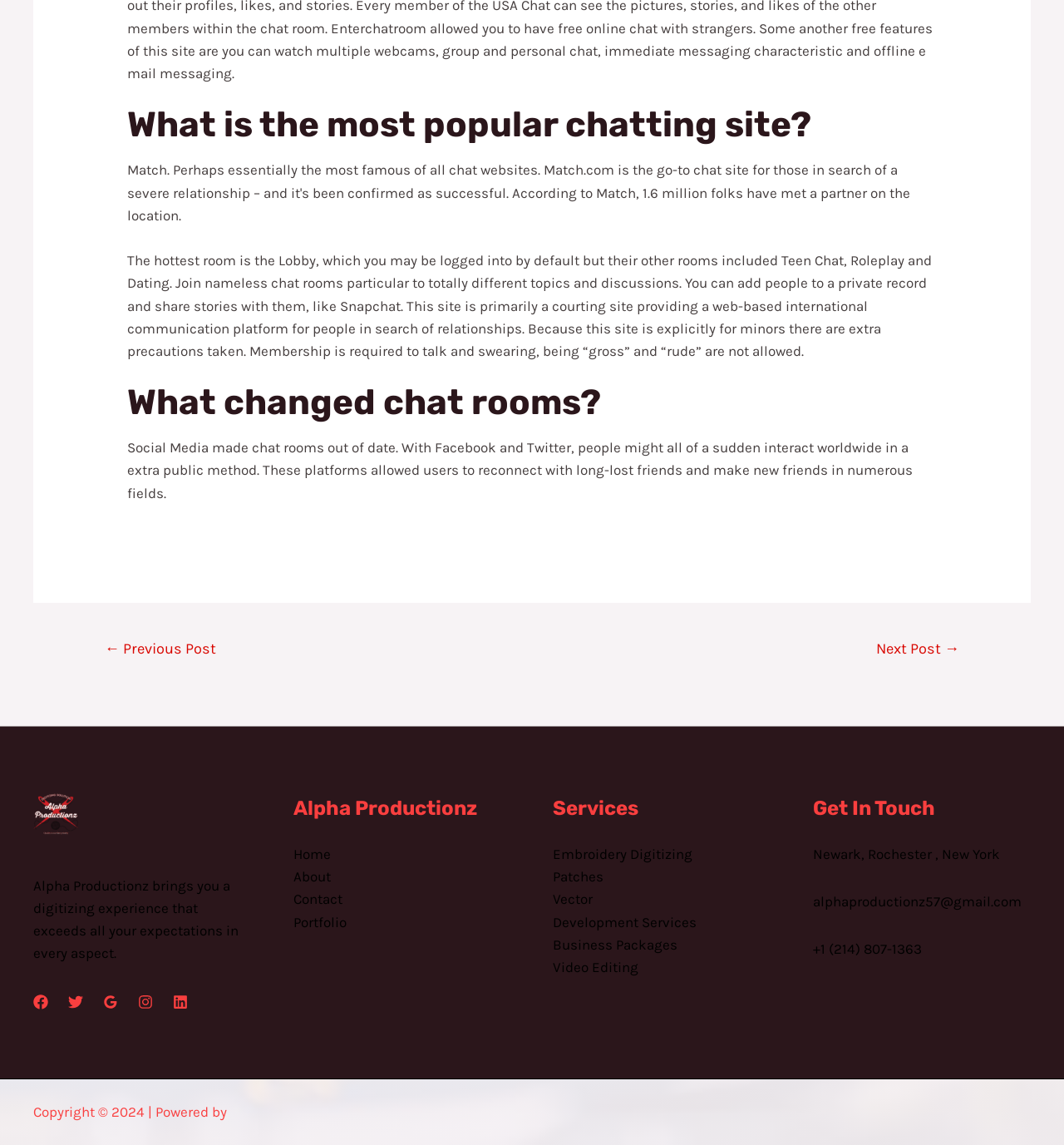Find the bounding box of the UI element described as follows: "Embroidery Digitizing".

[0.52, 0.739, 0.651, 0.753]